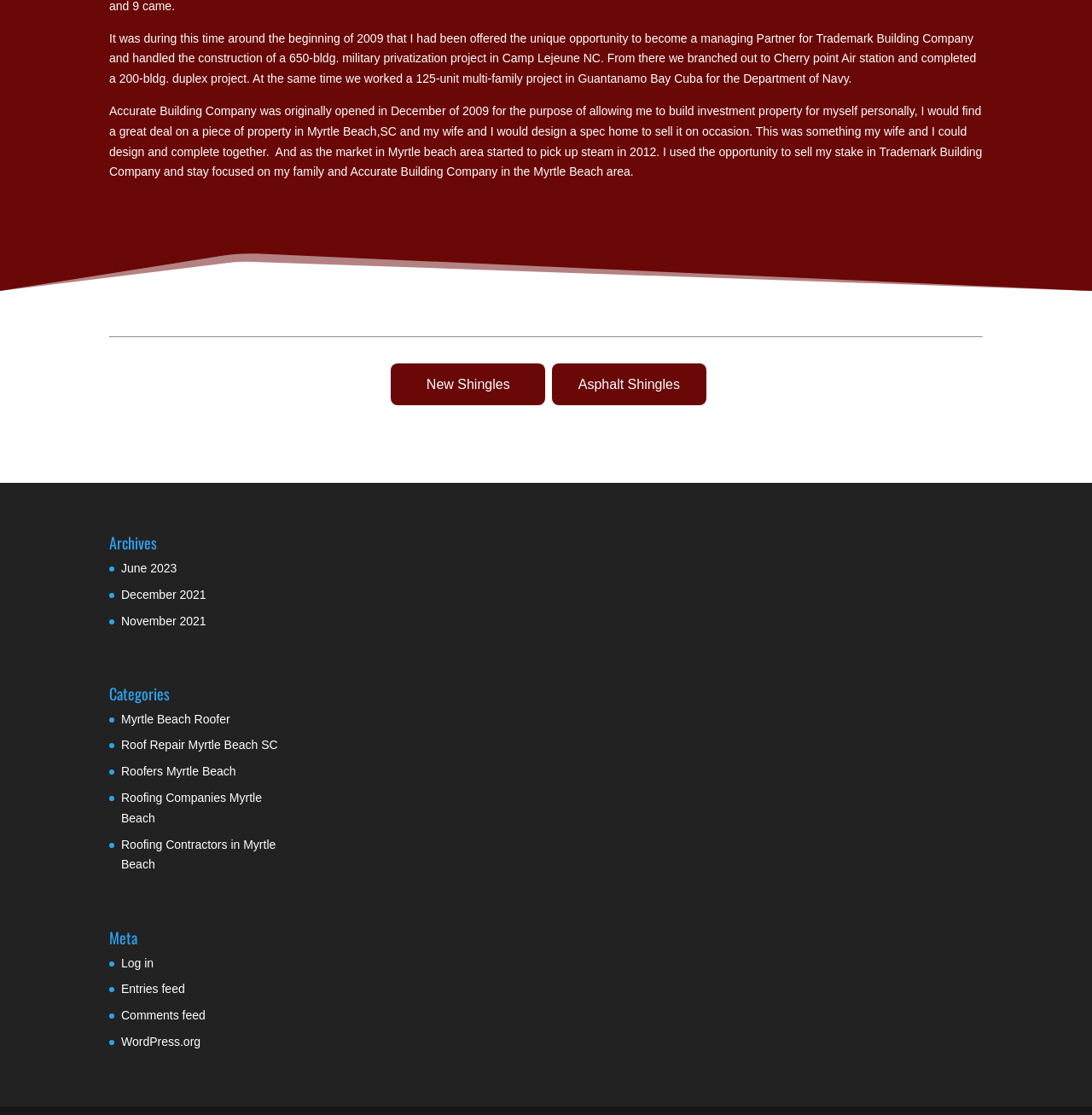Kindly determine the bounding box coordinates of the area that needs to be clicked to fulfill this instruction: "Log in".

[0.111, 0.824, 0.141, 0.836]